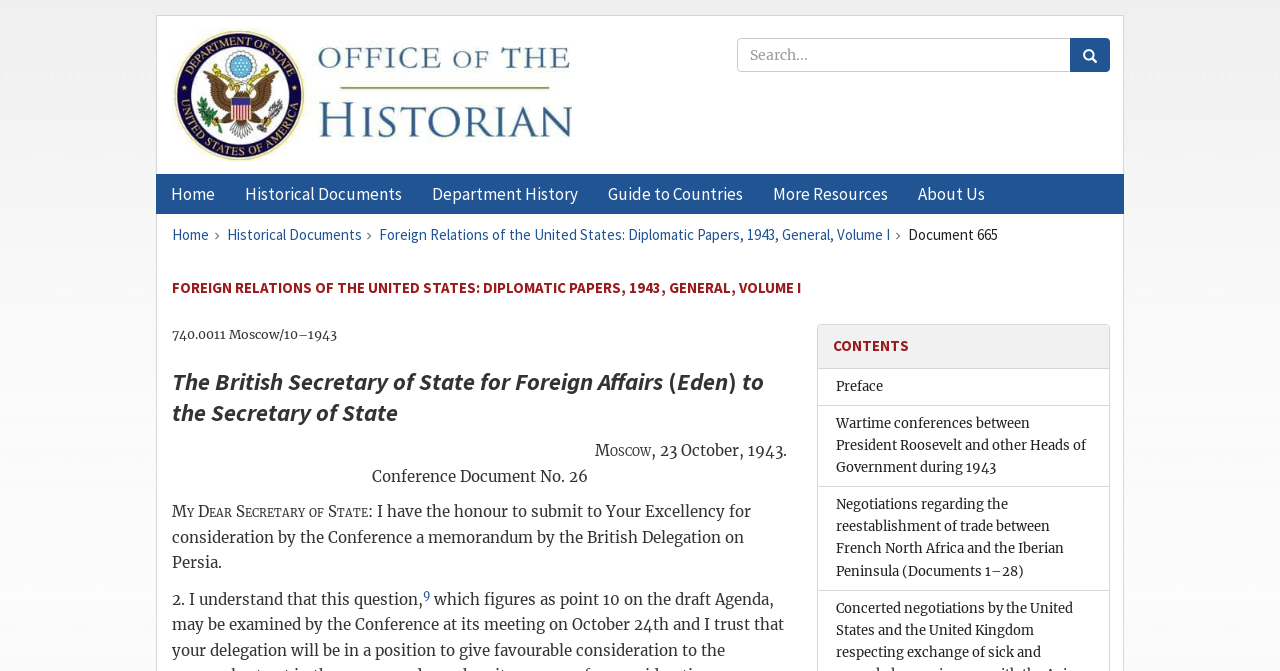Pinpoint the bounding box coordinates of the clickable element to carry out the following instruction: "Go to the Office of the Historian homepage."

[0.134, 0.042, 0.552, 0.242]